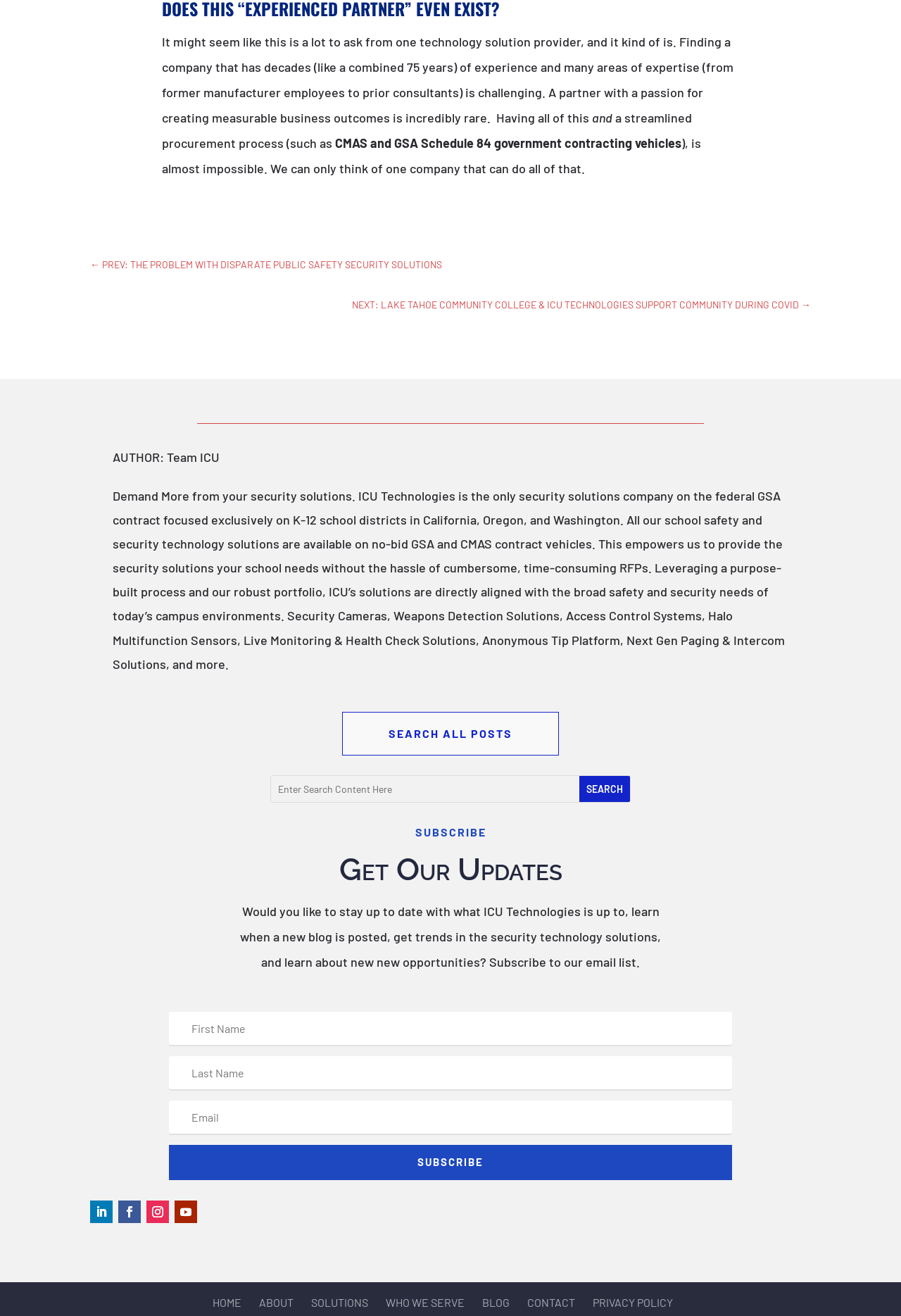Please examine the image and provide a detailed answer to the question: What is ICU Technologies focused on?

According to the webpage, ICU Technologies is the only security solutions company on the federal GSA contract focused exclusively on K-12 school districts in California, Oregon, and Washington.